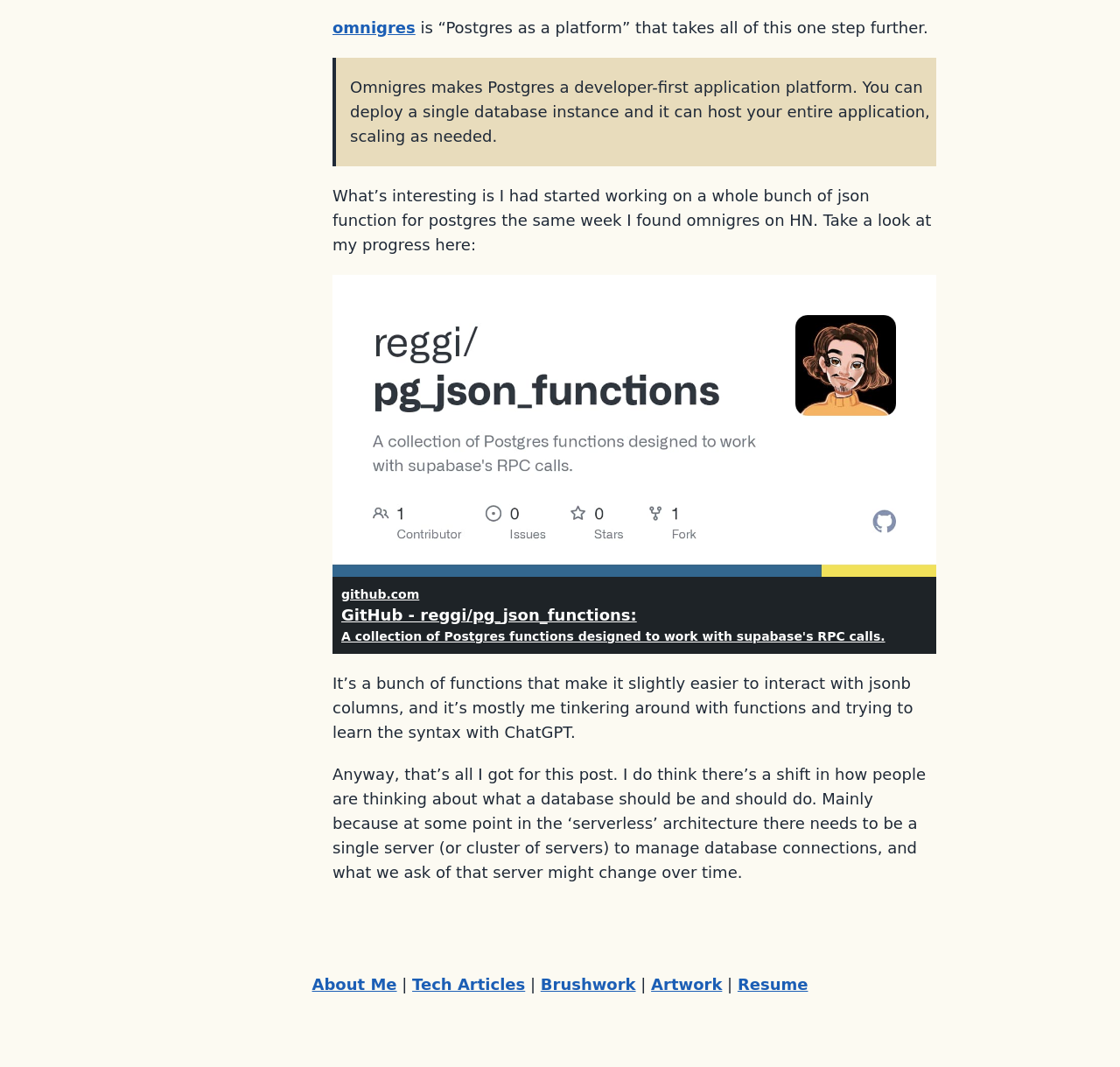What is the purpose of the json functions?
Provide a detailed answer to the question, using the image to inform your response.

According to the text 'It’s a bunch of functions that make it slightly easier to interact with jsonb columns', the purpose of the json functions is to facilitate interaction with jsonb columns.